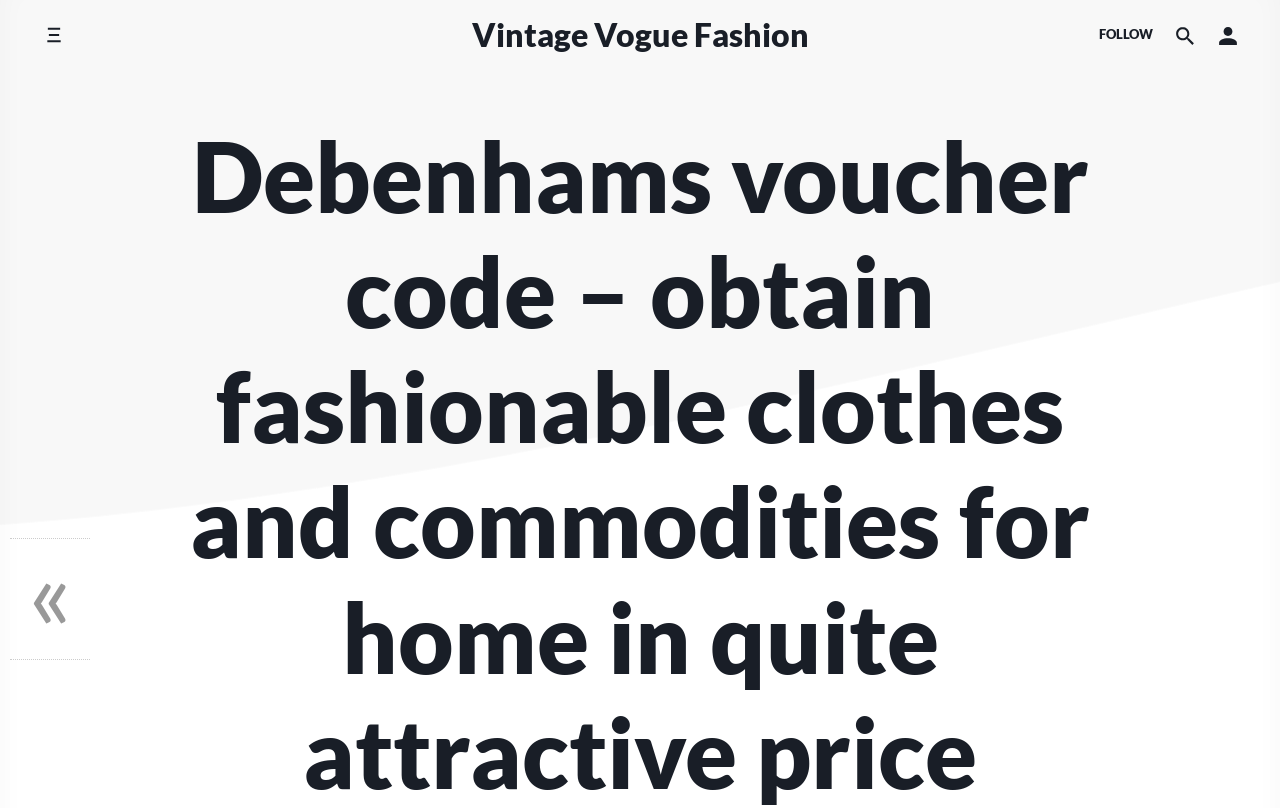What is the function of the searchbox?
Using the visual information, answer the question in a single word or phrase.

To search the website